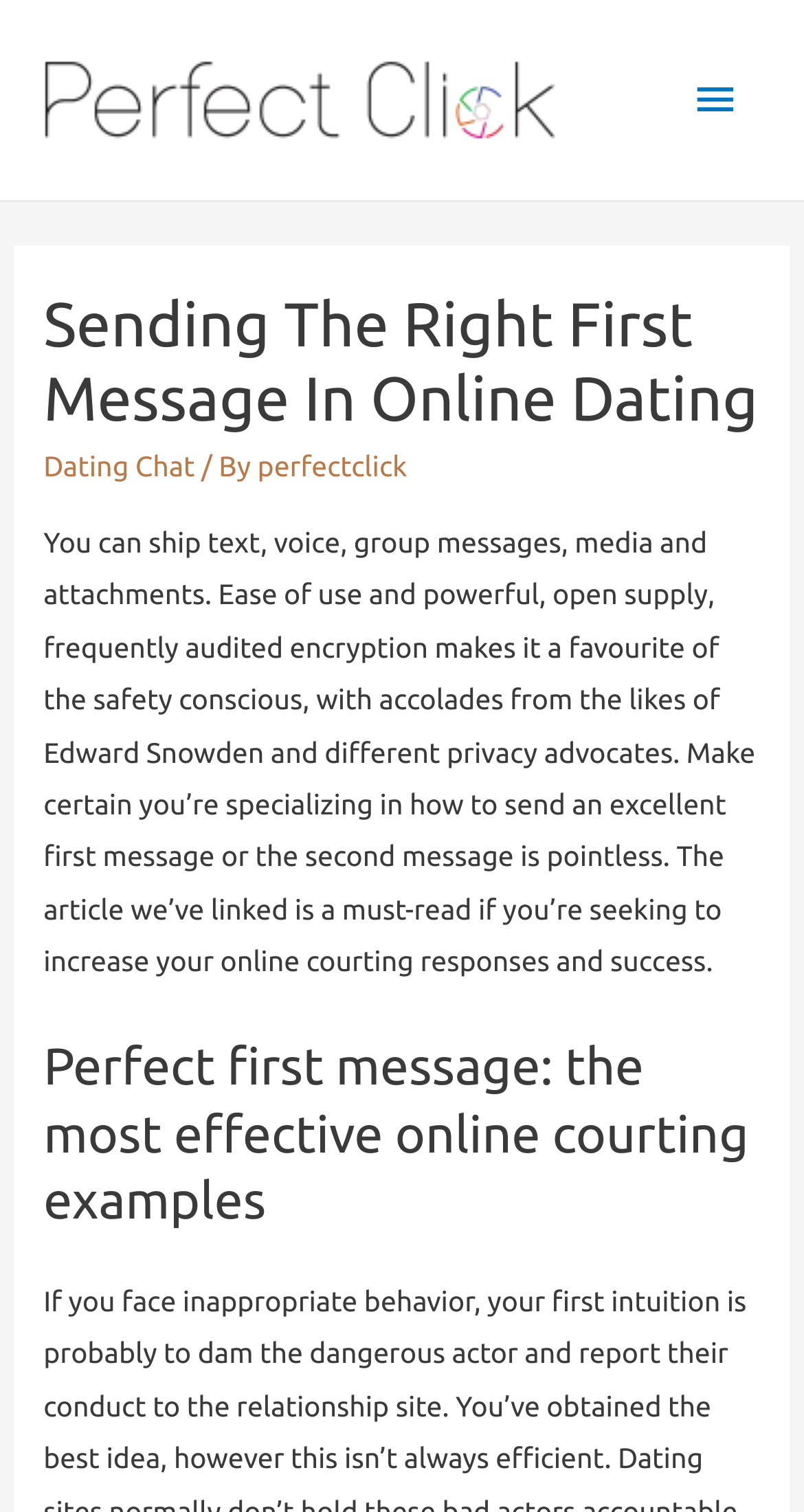Given the content of the image, can you provide a detailed answer to the question?
What is the focus of the article on the page?

I determined the focus of the article by looking at the heading element that says 'Perfect first message: the most effective online dating examples', which suggests that the article is focused on sending an excellent first message in online dating.